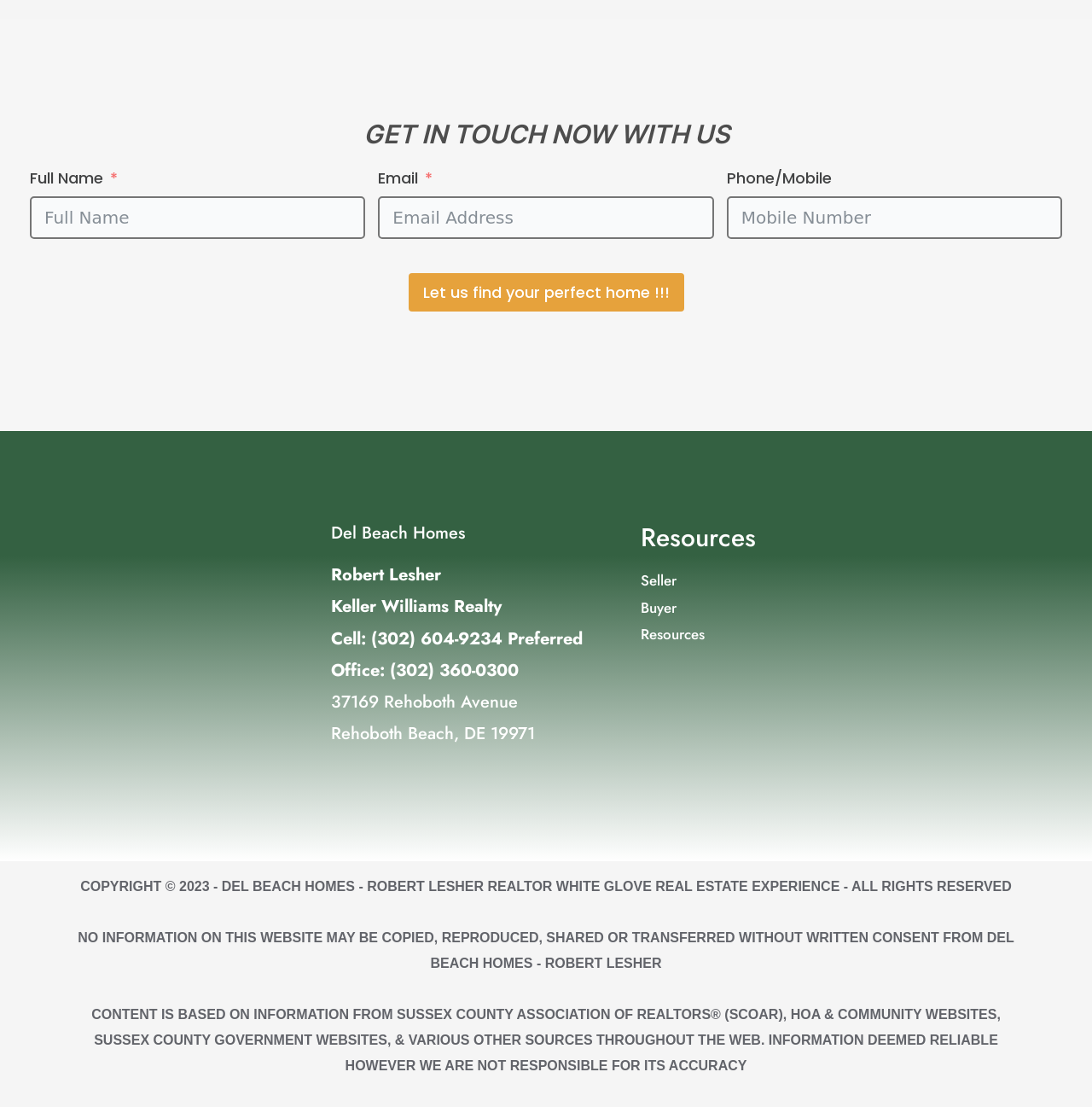Respond to the question below with a single word or phrase: What is the phone number of the office?

(302) 360-0300